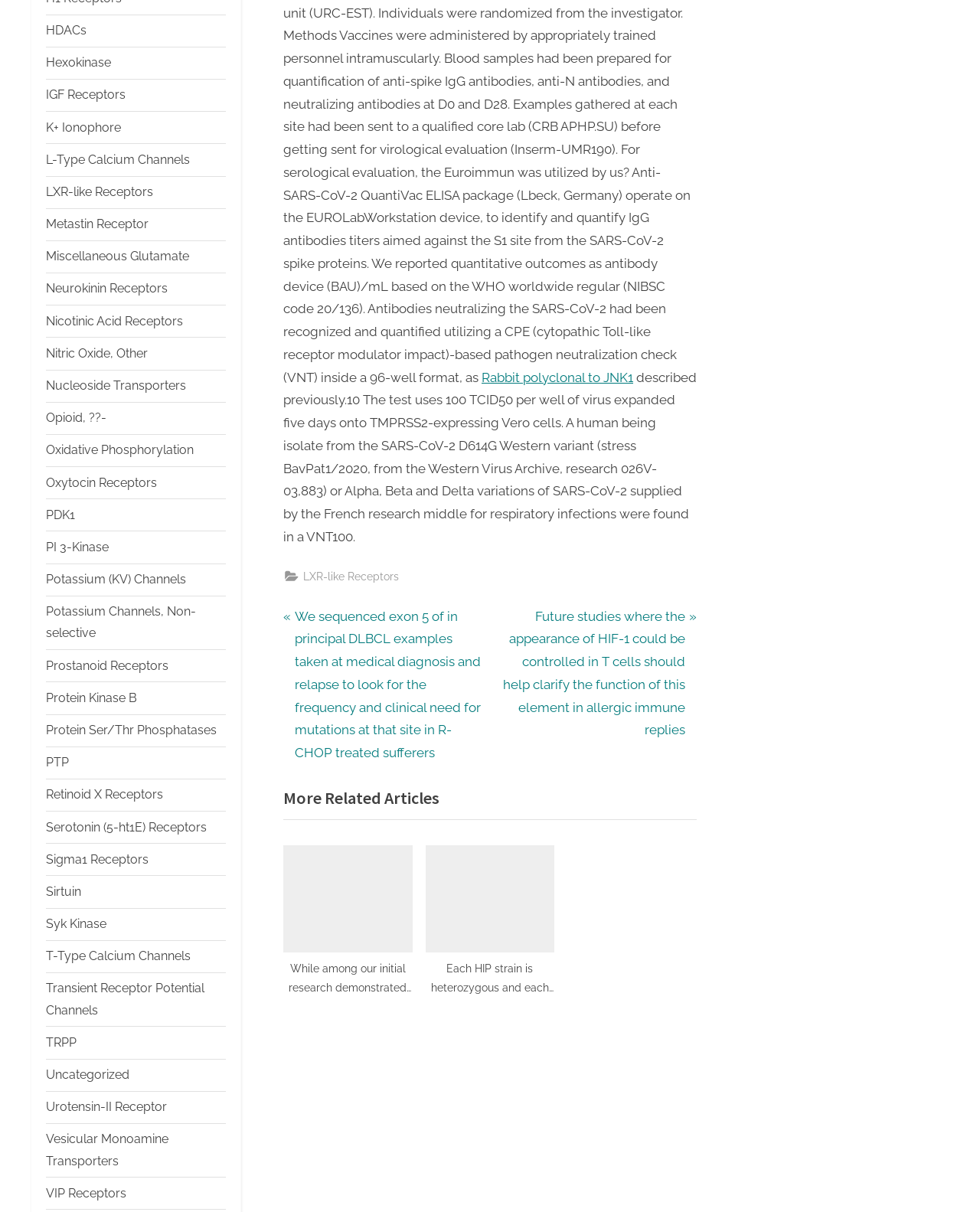What is the purpose of the VNT100 test?
Based on the screenshot, respond with a single word or phrase.

Detect SARS-CoV-2